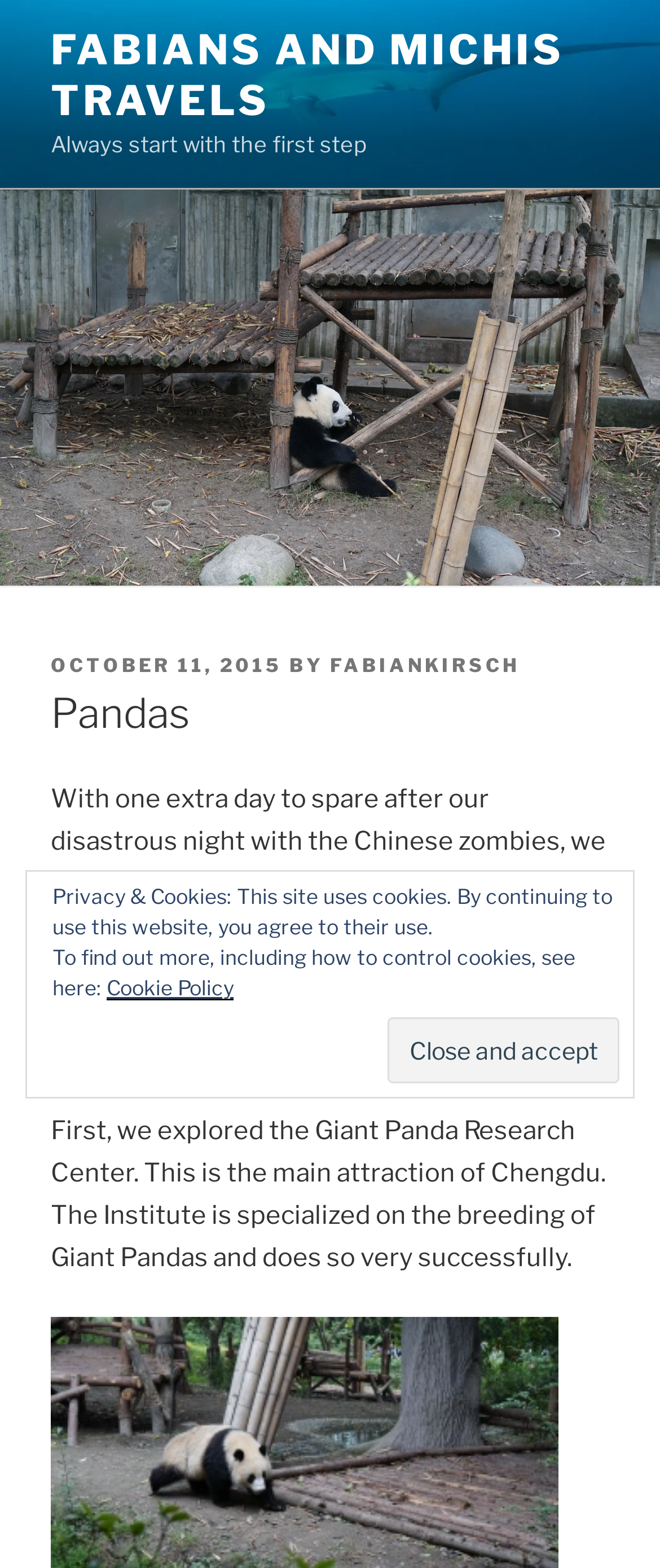Please specify the bounding box coordinates in the format (top-left x, top-left y, bottom-right x, bottom-right y), with values ranging from 0 to 1. Identify the bounding box for the UI component described as follows: Cookie Policy

[0.162, 0.622, 0.354, 0.638]